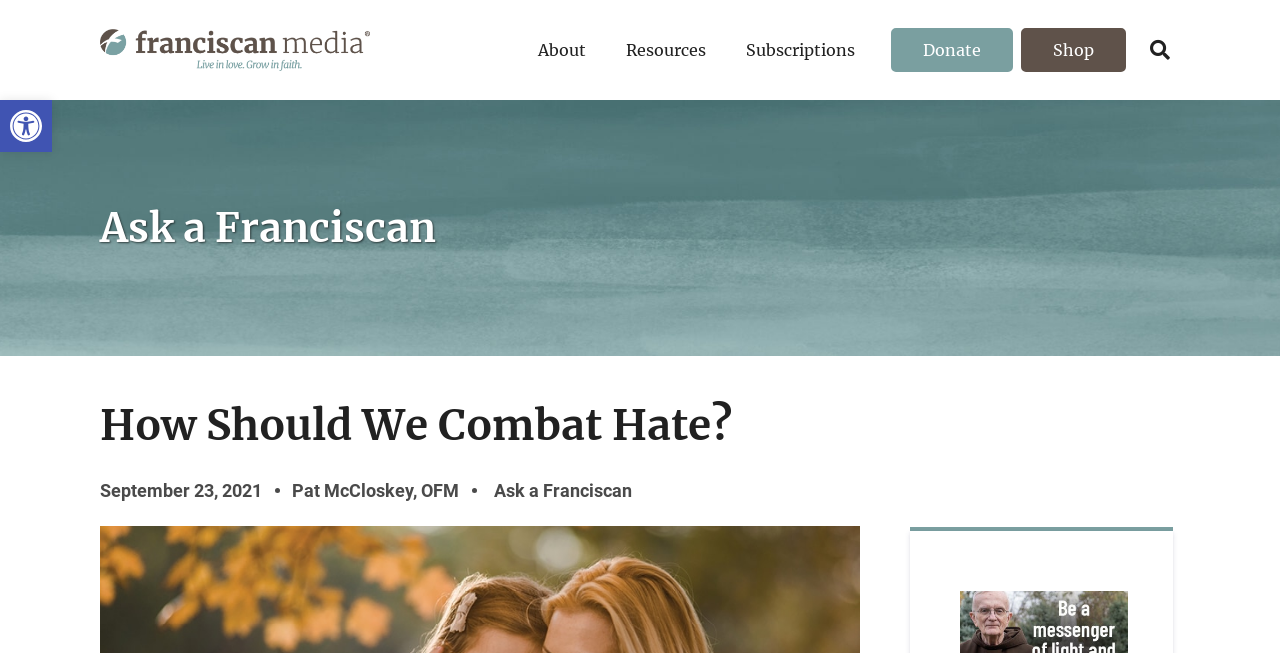Could you highlight the region that needs to be clicked to execute the instruction: "login to client portal"?

None